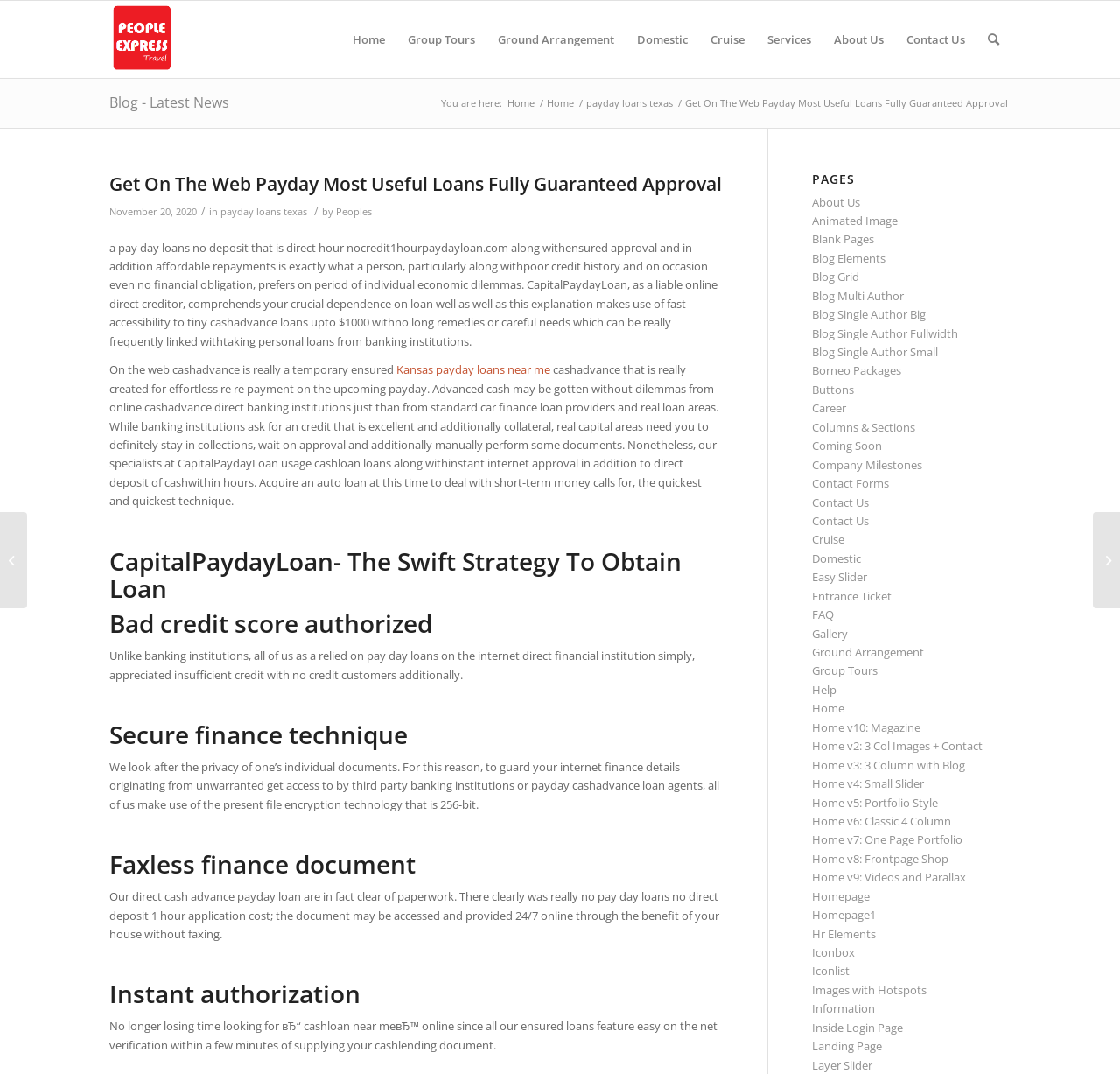Describe the webpage meticulously, covering all significant aspects.

This webpage is a travel agency website, specifically People Express Travel Sdn Bhd, with a focus on payday loans. The top section of the page features a navigation menu with links to various pages, including Home, Group Tours, Ground Arrangement, Domestic, Cruise, Services, About Us, and Contact Us. Below this menu, there is a search bar and a link to a blog.

The main content area of the page is divided into several sections. The first section has a heading "Get On The Web Payday Most Useful Loans Fully Guaranteed Approval" and features a brief introduction to payday loans. This is followed by a section with a heading "CapitalPaydayLoan- The Swift Strategy To Obtain Loan" which highlights the benefits of using CapitalPaydayLoan for payday loans.

The next section has several subheadings, including "Bad credit score authorized", "Secure finance technique", "Faxless finance document", and "Instant authorization". Each of these subheadings is followed by a brief paragraph explaining the benefits of using CapitalPaydayLoan.

The page also features a sidebar with links to various pages, including About Us, Animated Image, Blank Pages, and several others. The sidebar is headed by a link to "PAGES".

Throughout the page, there are several calls-to-action, encouraging users to apply for payday loans or learn more about the services offered by CapitalPaydayLoan. The overall design of the page is cluttered, with a lot of text and links competing for attention.